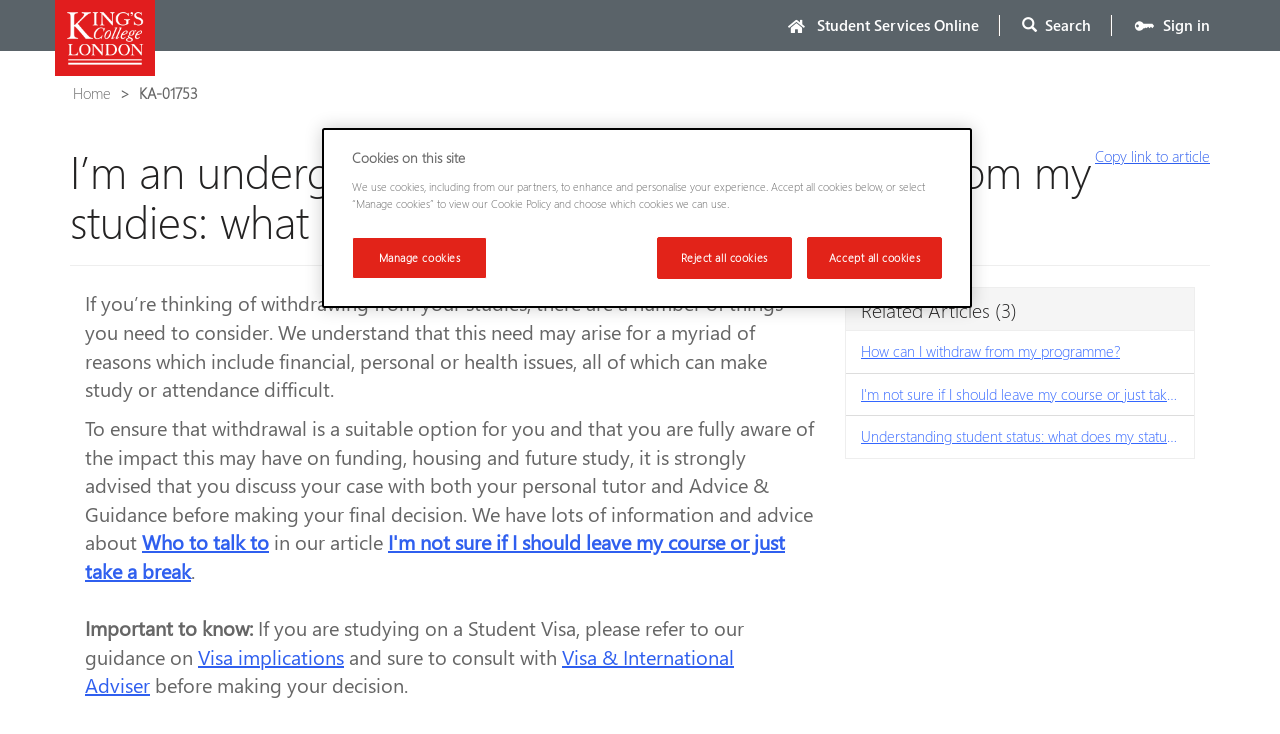Provide the bounding box coordinates in the format (top-left x, top-left y, bottom-right x, bottom-right y). All values are floating point numbers between 0 and 1. Determine the bounding box coordinate of the UI element described as: Who to talk to

[0.111, 0.719, 0.21, 0.757]